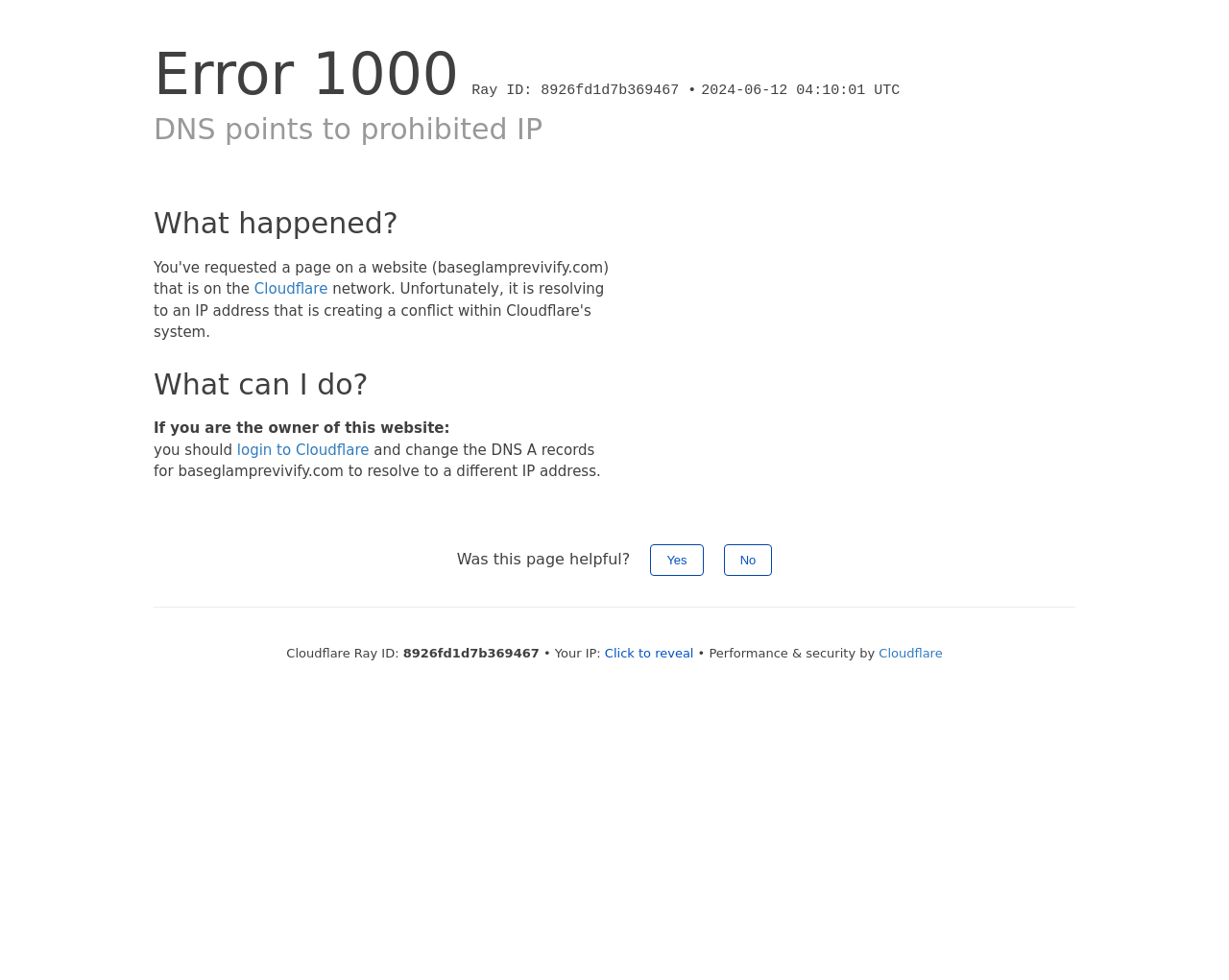Please answer the following question using a single word or phrase: What is the purpose of Cloudflare on this webpage?

Performance & security